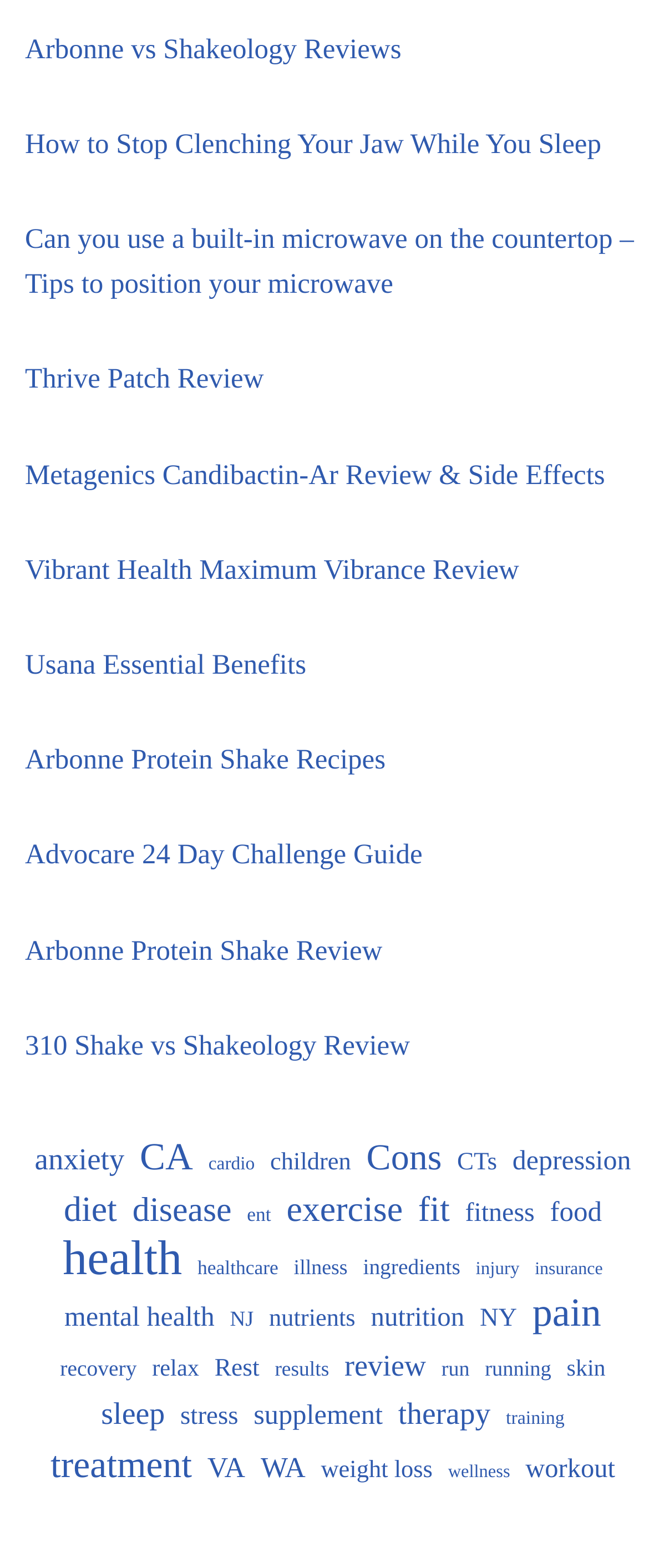How many links are related to 'fitness' on this webpage?
Answer the question using a single word or phrase, according to the image.

2